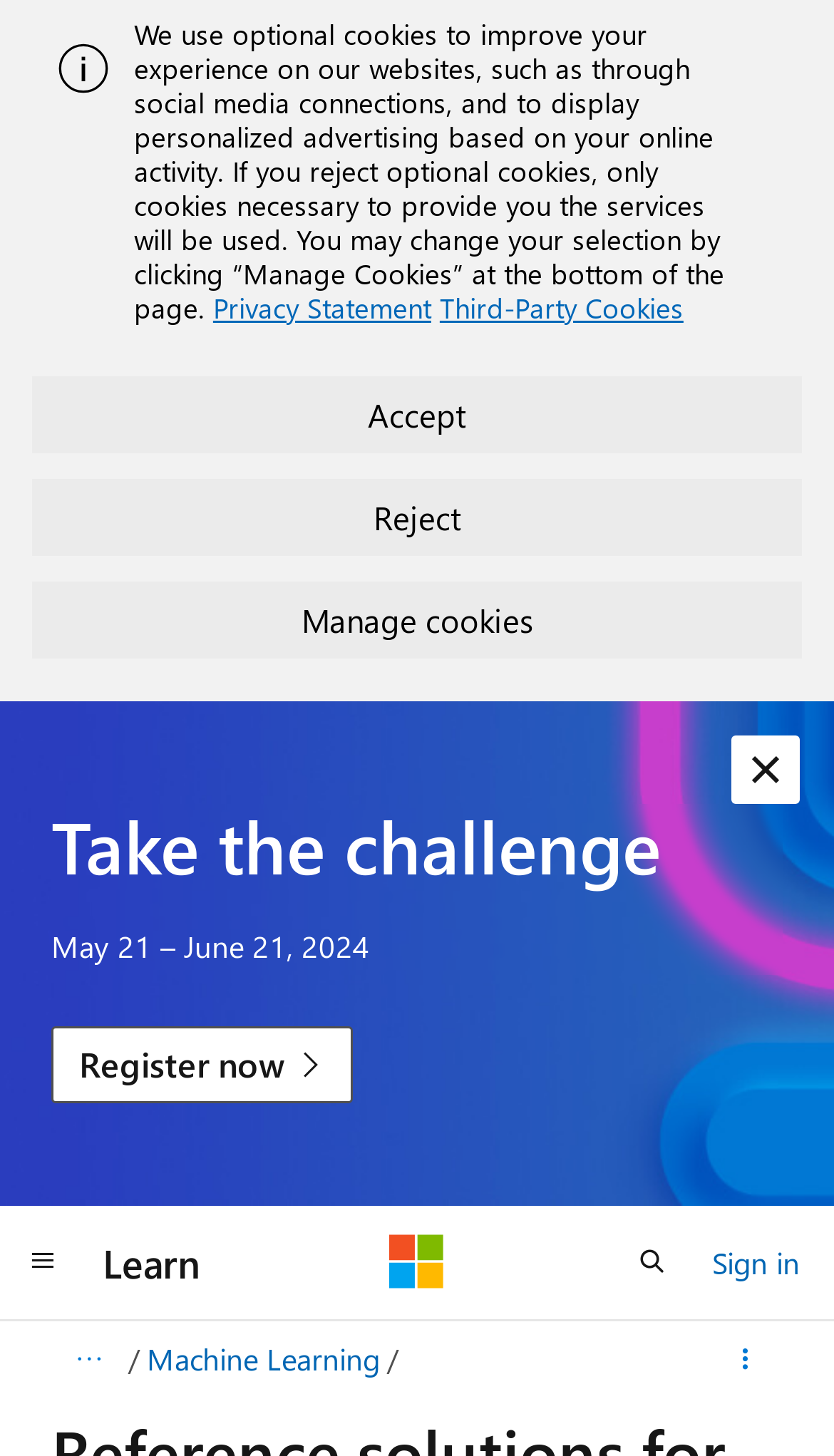Find the bounding box coordinates of the element I should click to carry out the following instruction: "Open search".

[0.731, 0.84, 0.833, 0.893]